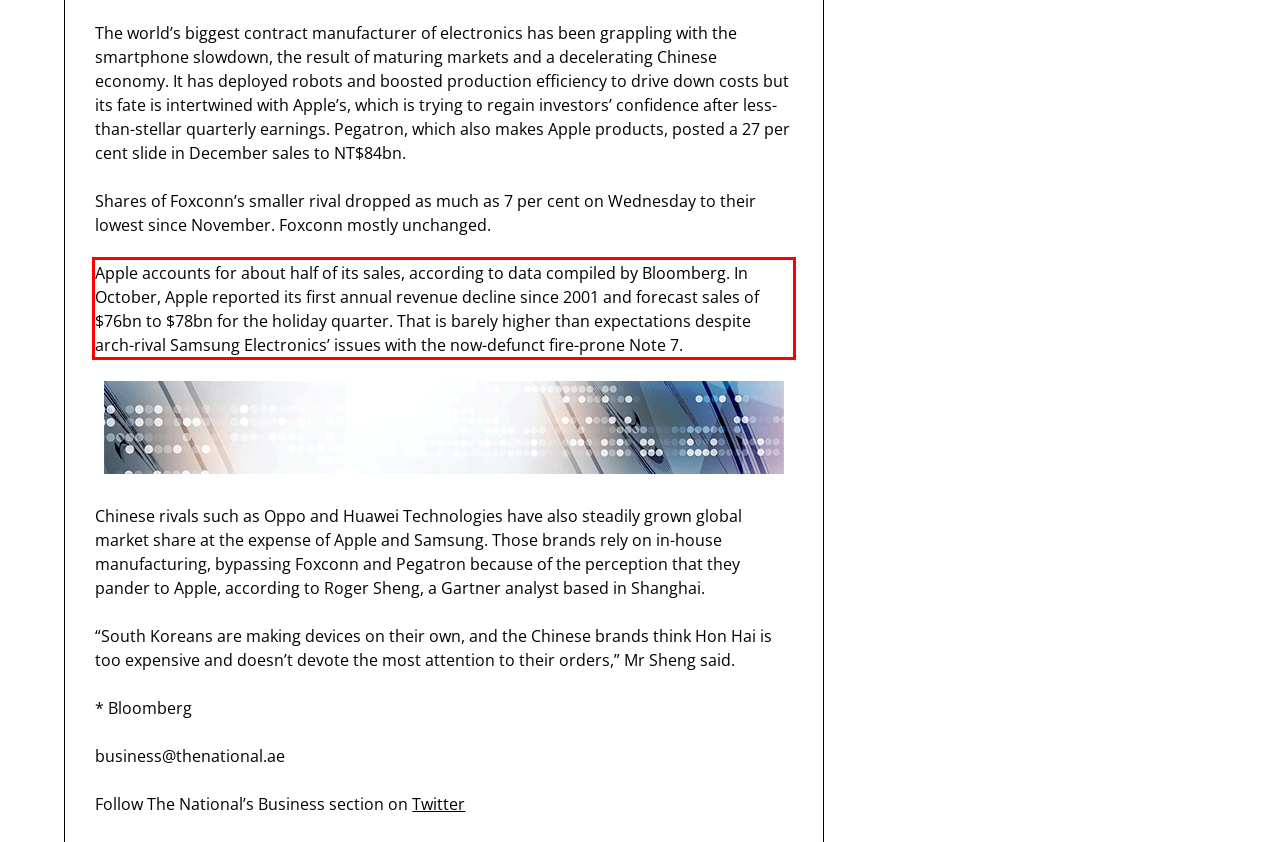Given a screenshot of a webpage, locate the red bounding box and extract the text it encloses.

Apple accounts for about half of its sales, according to data compiled by Bloomberg. In October, Apple reported its first annual revenue decline since 2001 and forecast sales of $76bn to $78bn for the holiday quarter. That is barely higher than expectations despite arch-rival Samsung Electronics’ issues with the now-defunct fire-prone Note 7.